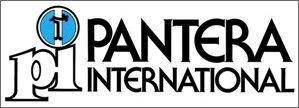Provide a comprehensive description of the image.

The image features the logo for "Pantera International," prominently displaying the name in a bold, stylized font. The design includes a distinctive blue circle with a white emblem, providing a visual pop against the black lettering. This logo represents a community or organization likely focused on the Pantera, a classic sports car, reflecting a passion for automotive culture and connection among enthusiasts. The layout suggests a contemporary aesthetic, with the name emphasized for visibility and brand recognition.